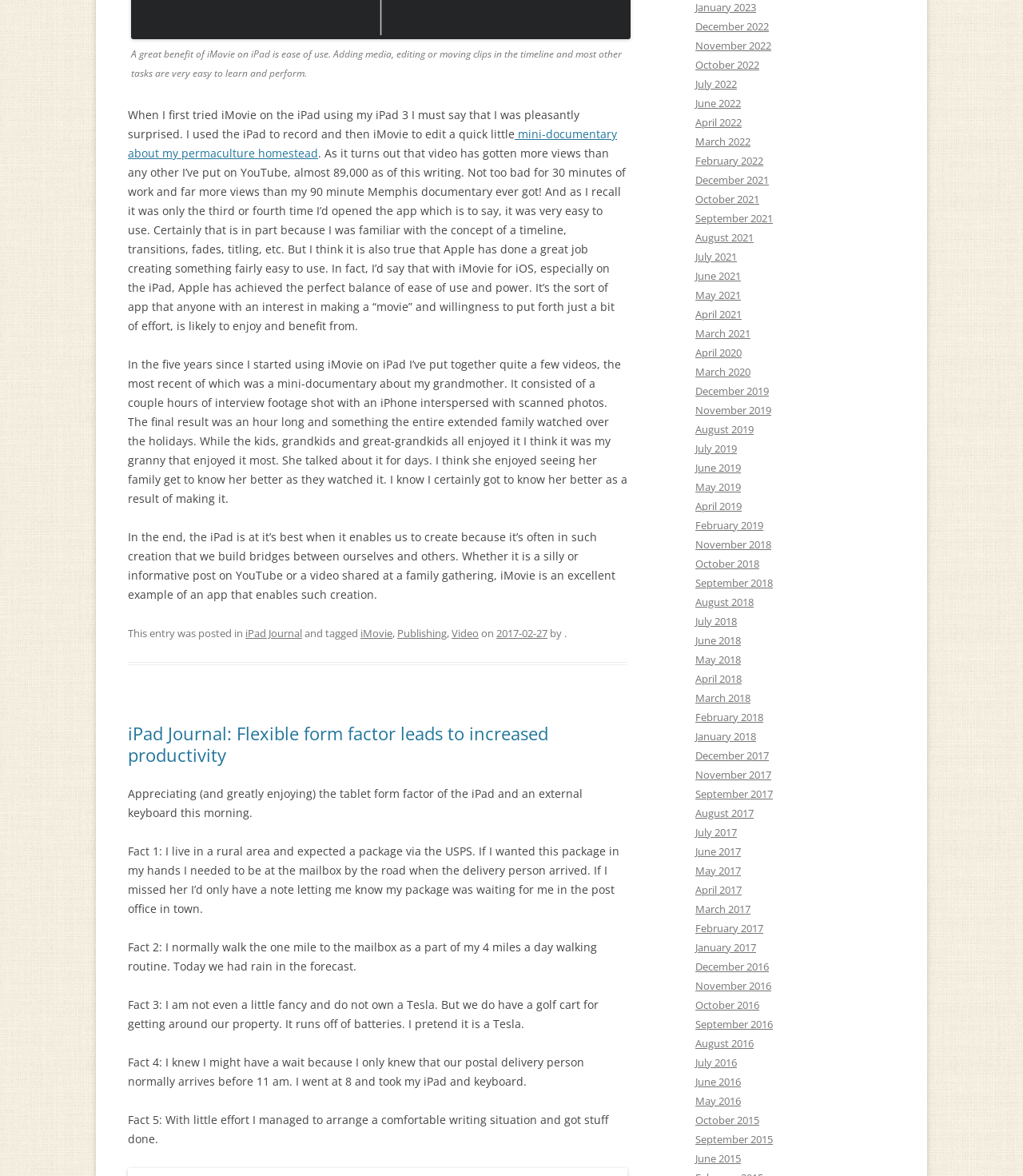Respond to the following question using a concise word or phrase: 
What is the author's grandmother's reaction to the video?

She enjoyed it